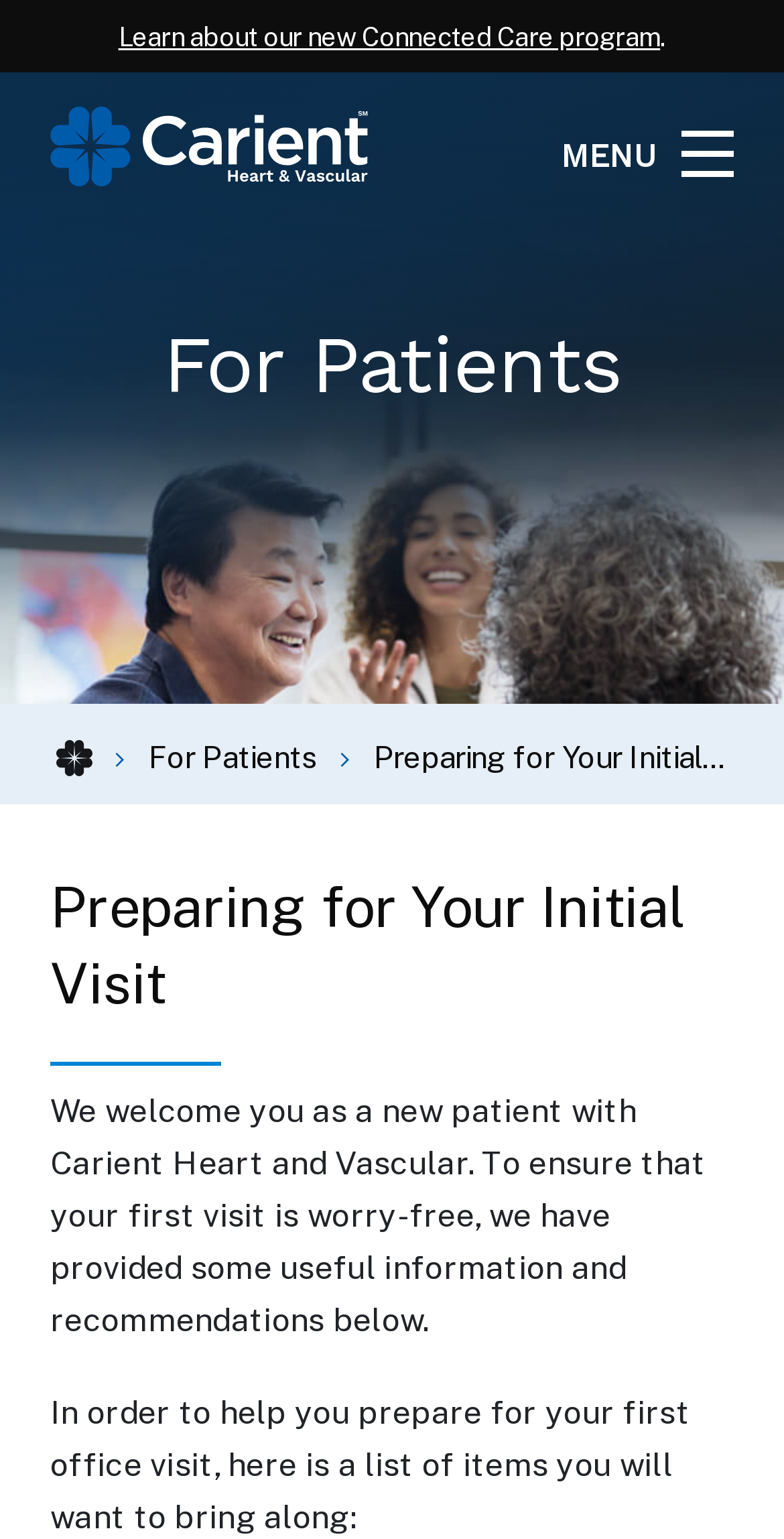What should patients bring to their first office visit?
Look at the image and provide a short answer using one word or a phrase.

List of items